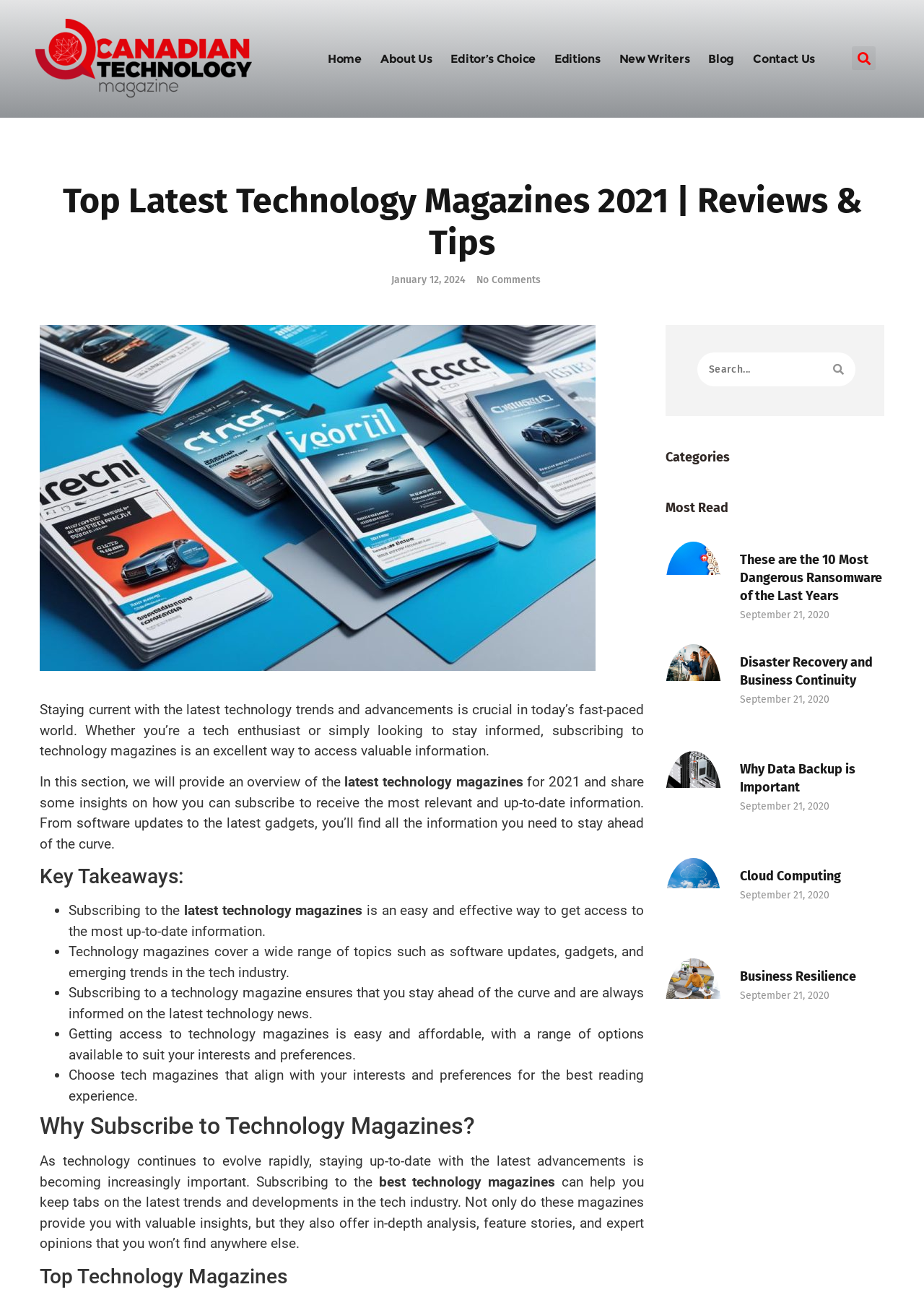Please determine the bounding box coordinates of the element's region to click for the following instruction: "Learn about disaster recovery and business continuity".

[0.801, 0.506, 0.957, 0.534]